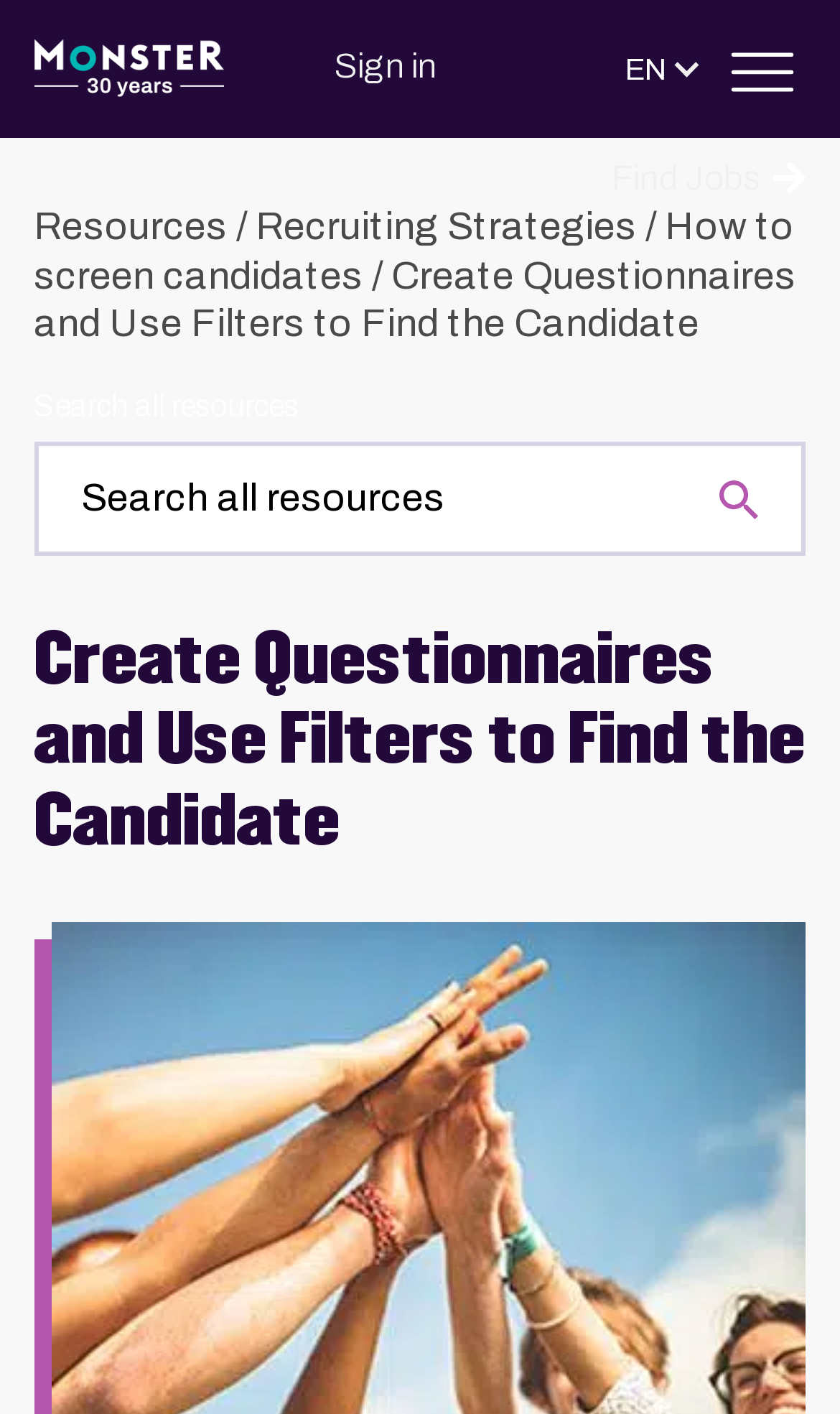Find and provide the bounding box coordinates for the UI element described here: "English". The coordinates should be given as four float numbers between 0 and 1: [left, top, right, bottom].

[0.672, 0.102, 0.821, 0.153]